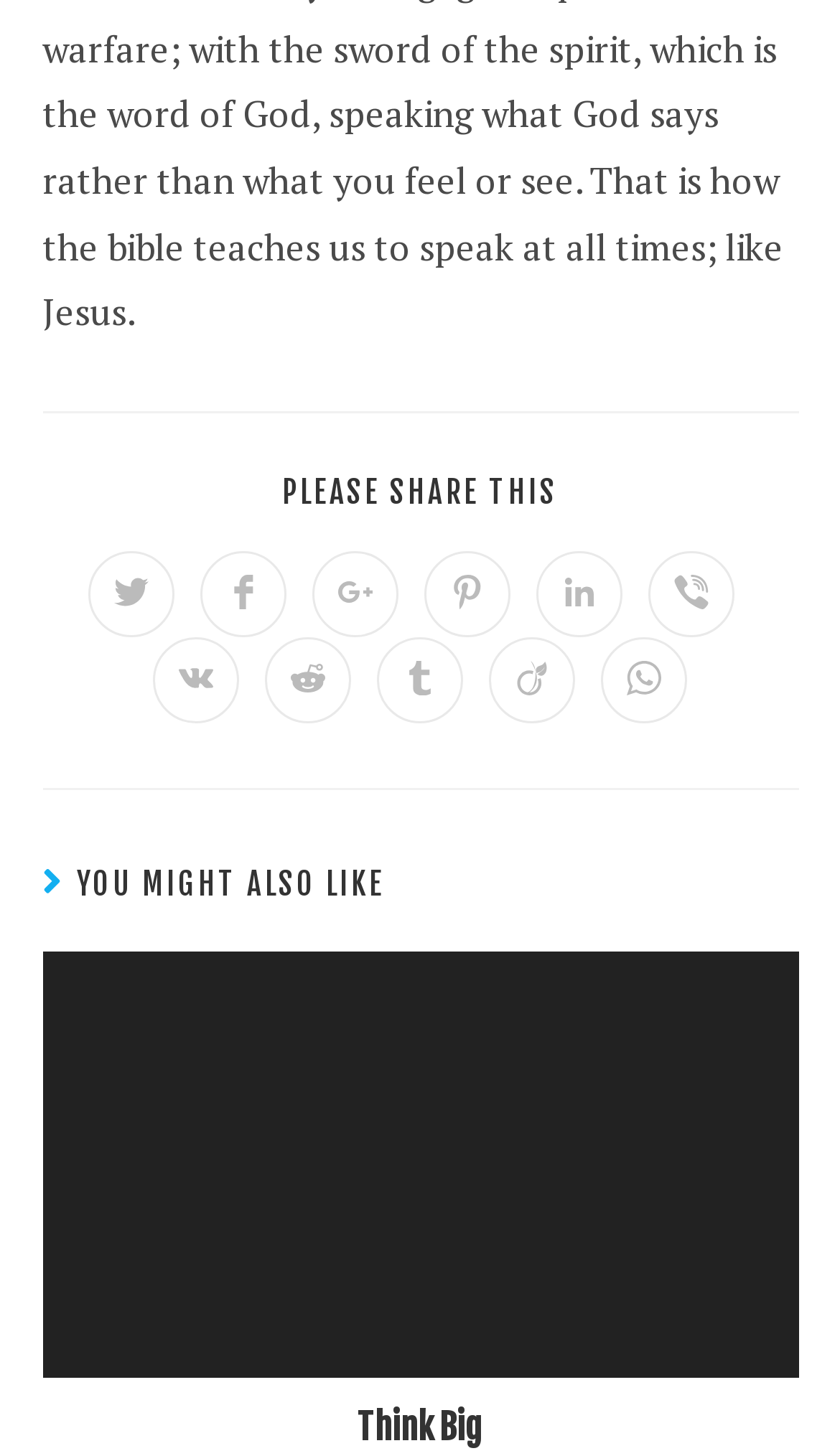Using the details in the image, give a detailed response to the question below:
How many sharing options are available?

I counted the number of links under the 'Available sharing options' list, which includes 'Share on Twitter', 'Share on Facebook', and so on, up to 'Share on WhatsApp'. There are 12 links in total.